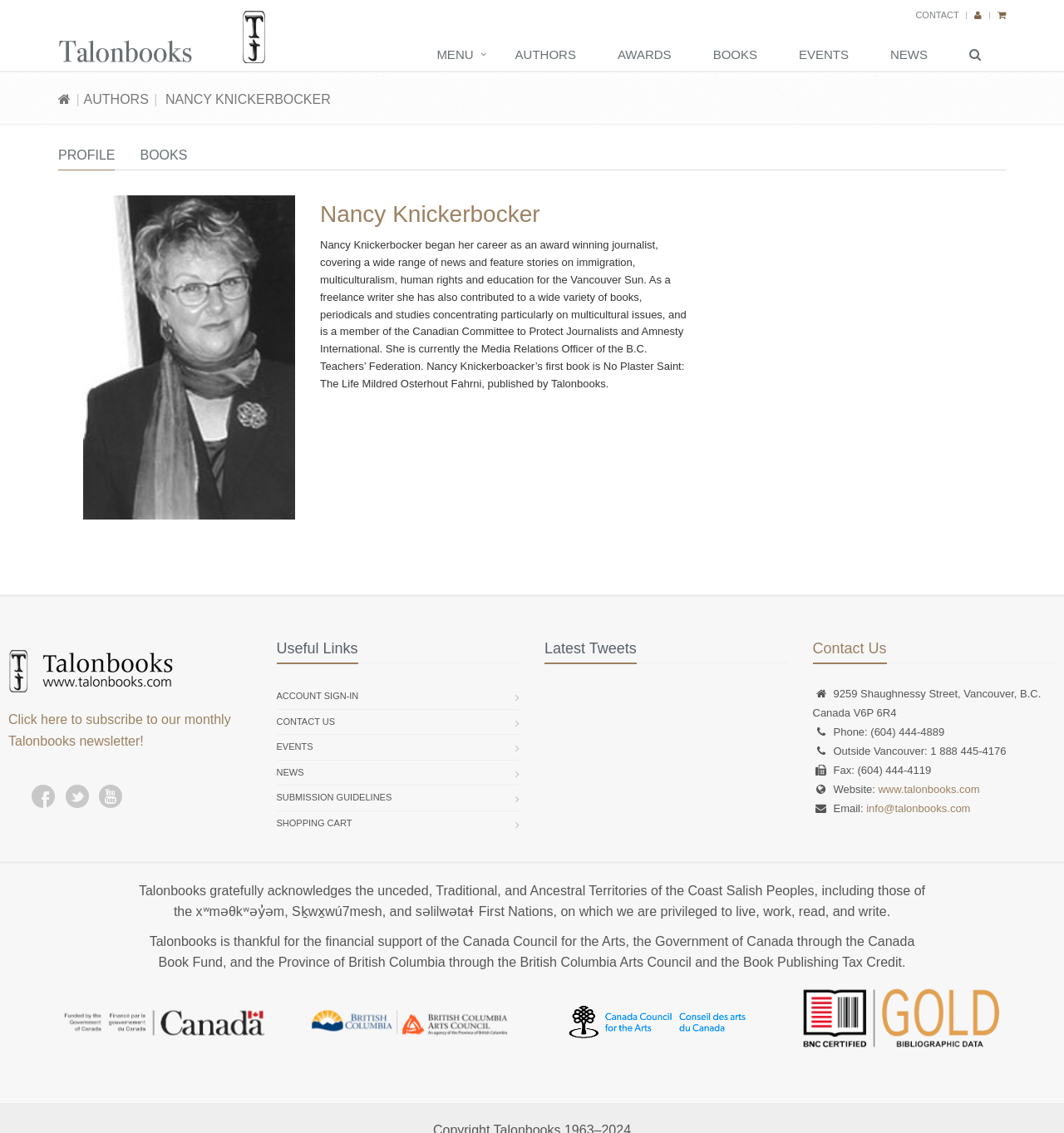Please identify the bounding box coordinates of the clickable element to fulfill the following instruction: "login to the system". The coordinates should be four float numbers between 0 and 1, i.e., [left, top, right, bottom].

None